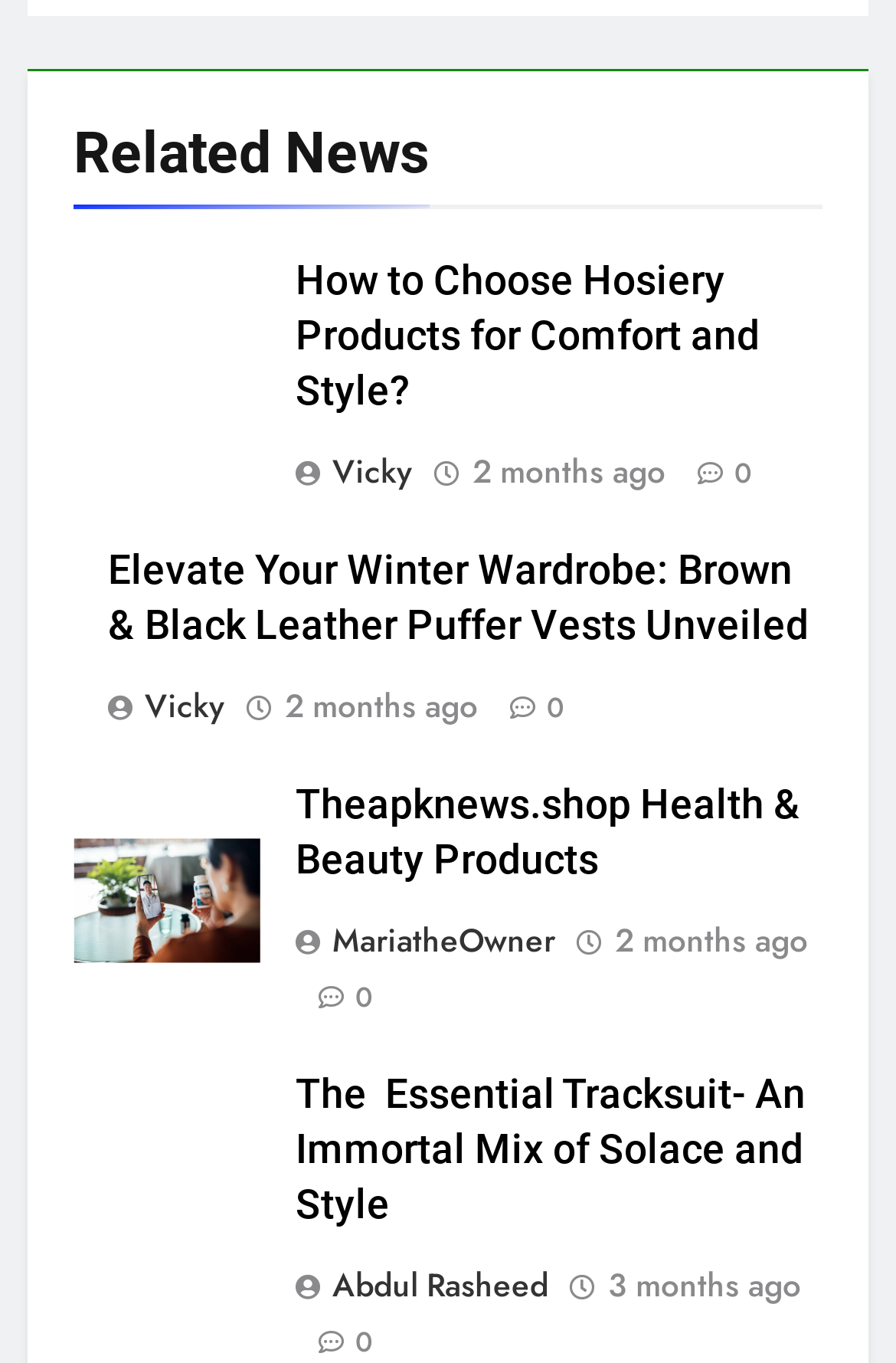Please specify the coordinates of the bounding box for the element that should be clicked to carry out this instruction: "Read about how to choose hosiery products for comfort and style". The coordinates must be four float numbers between 0 and 1, formatted as [left, top, right, bottom].

[0.329, 0.19, 0.847, 0.304]